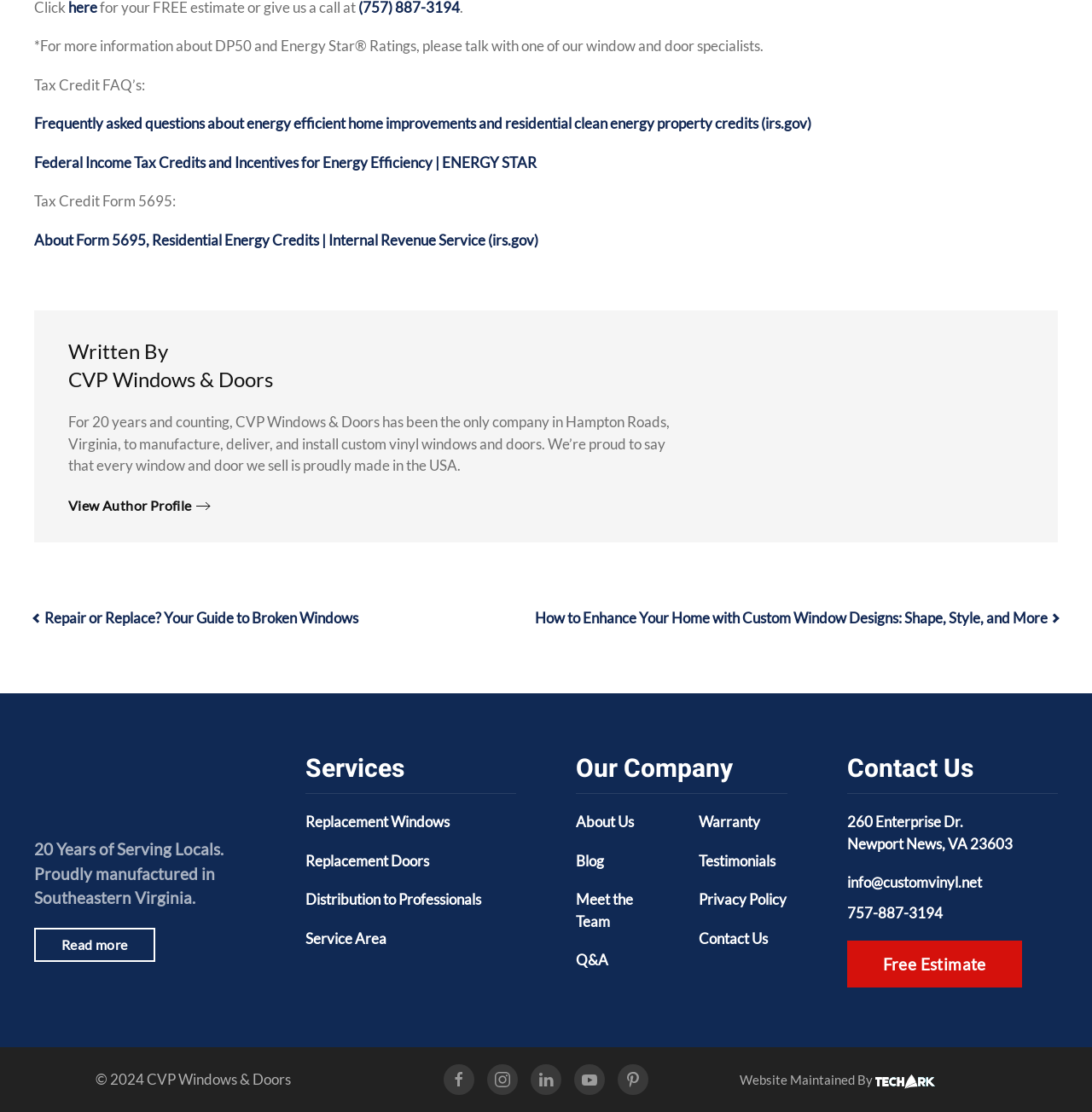Determine the coordinates of the bounding box that should be clicked to complete the instruction: "Read more about '20 Years of Serving Locals.'". The coordinates should be represented by four float numbers between 0 and 1: [left, top, right, bottom].

[0.031, 0.755, 0.205, 0.772]